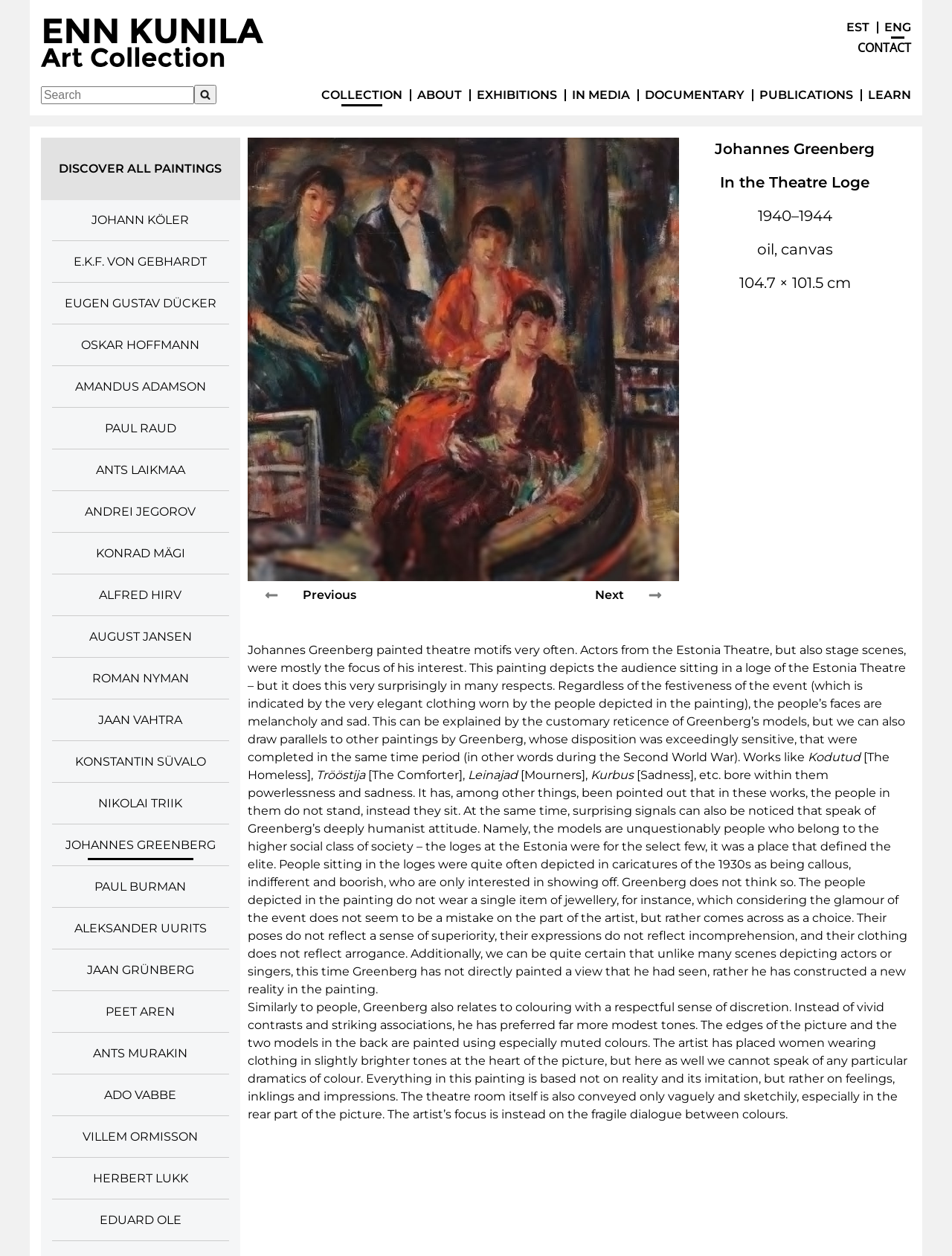Please identify the bounding box coordinates of the area I need to click to accomplish the following instruction: "learn more about Johannes Greenberg".

[0.751, 0.111, 0.919, 0.126]